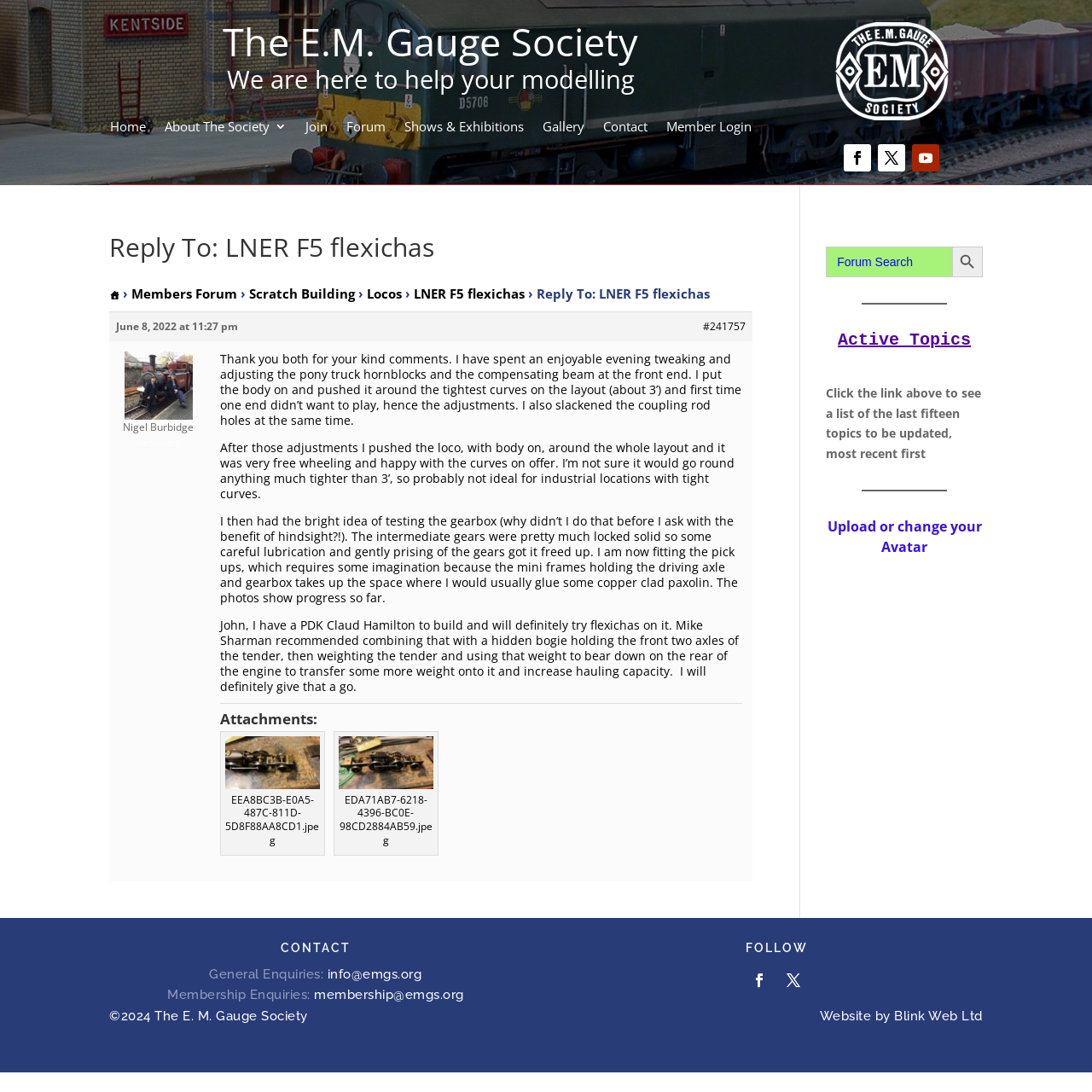What is the headline of the webpage?

Reply To: LNER F5 flexichas